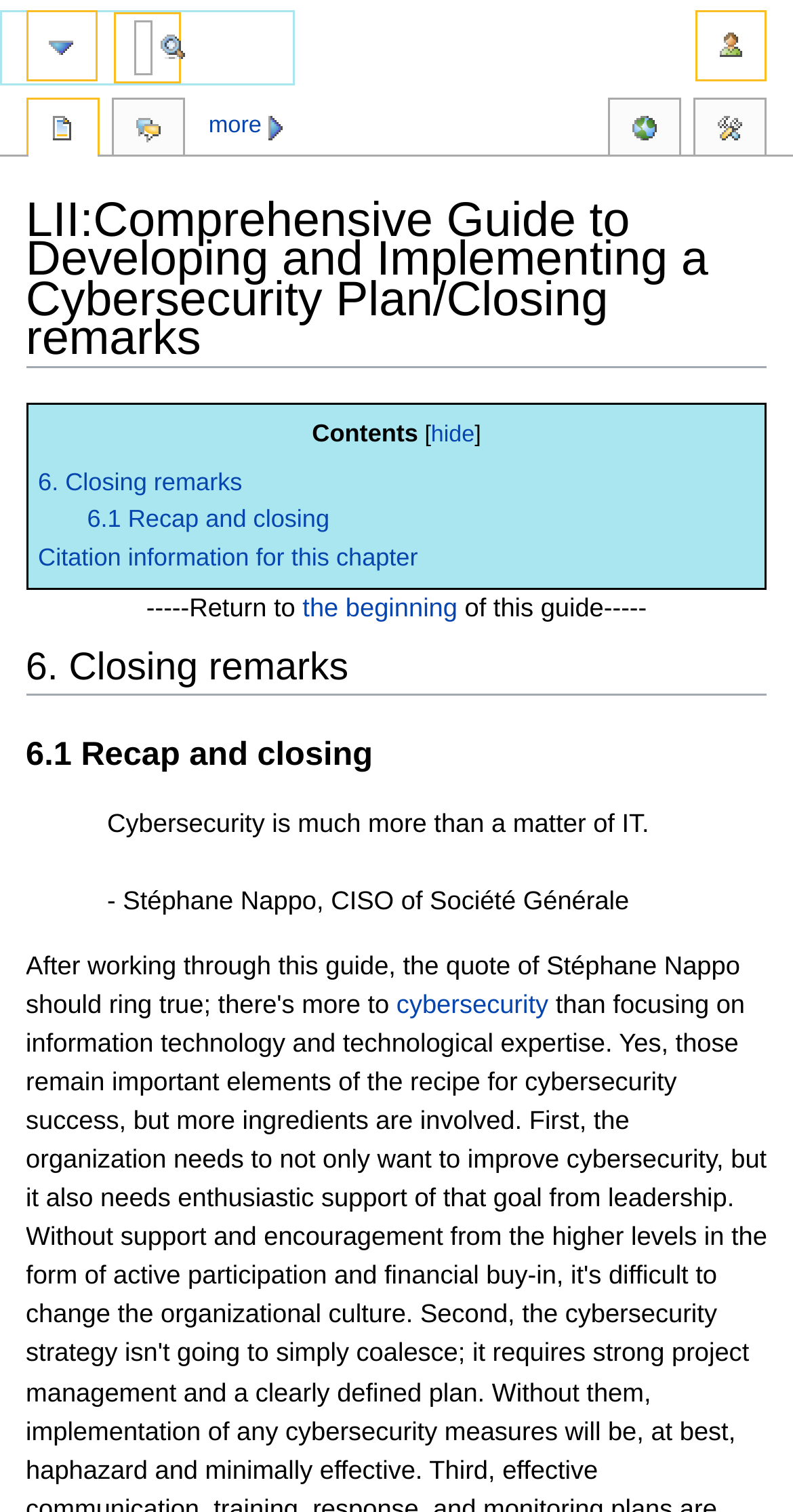Provide your answer to the question using just one word or phrase: What is the current chapter?

6. Closing remarks